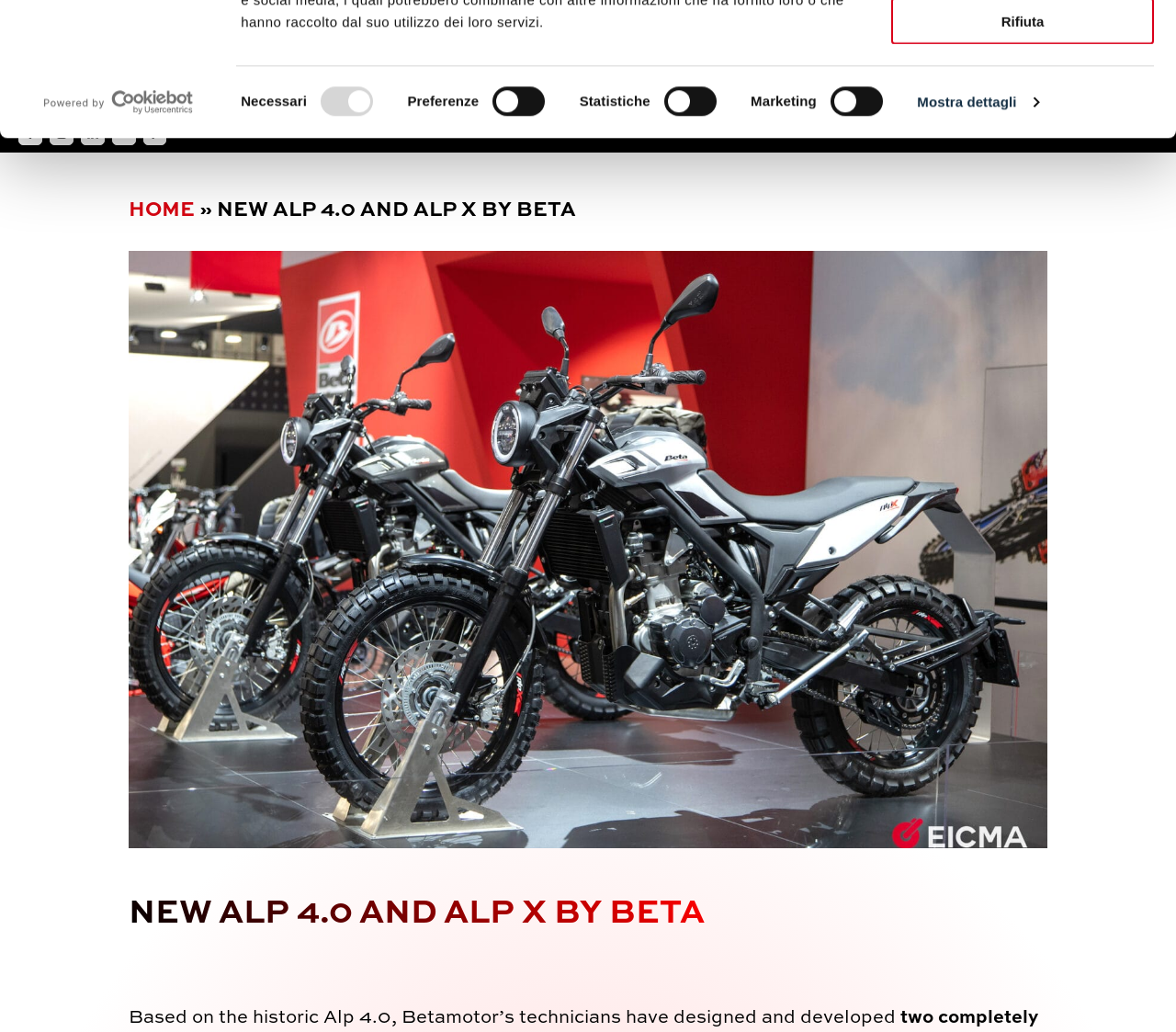Pinpoint the bounding box coordinates of the clickable area necessary to execute the following instruction: "Visit the ticket shop". The coordinates should be given as four float numbers between 0 and 1, namely [left, top, right, bottom].

[0.867, 0.035, 0.984, 0.075]